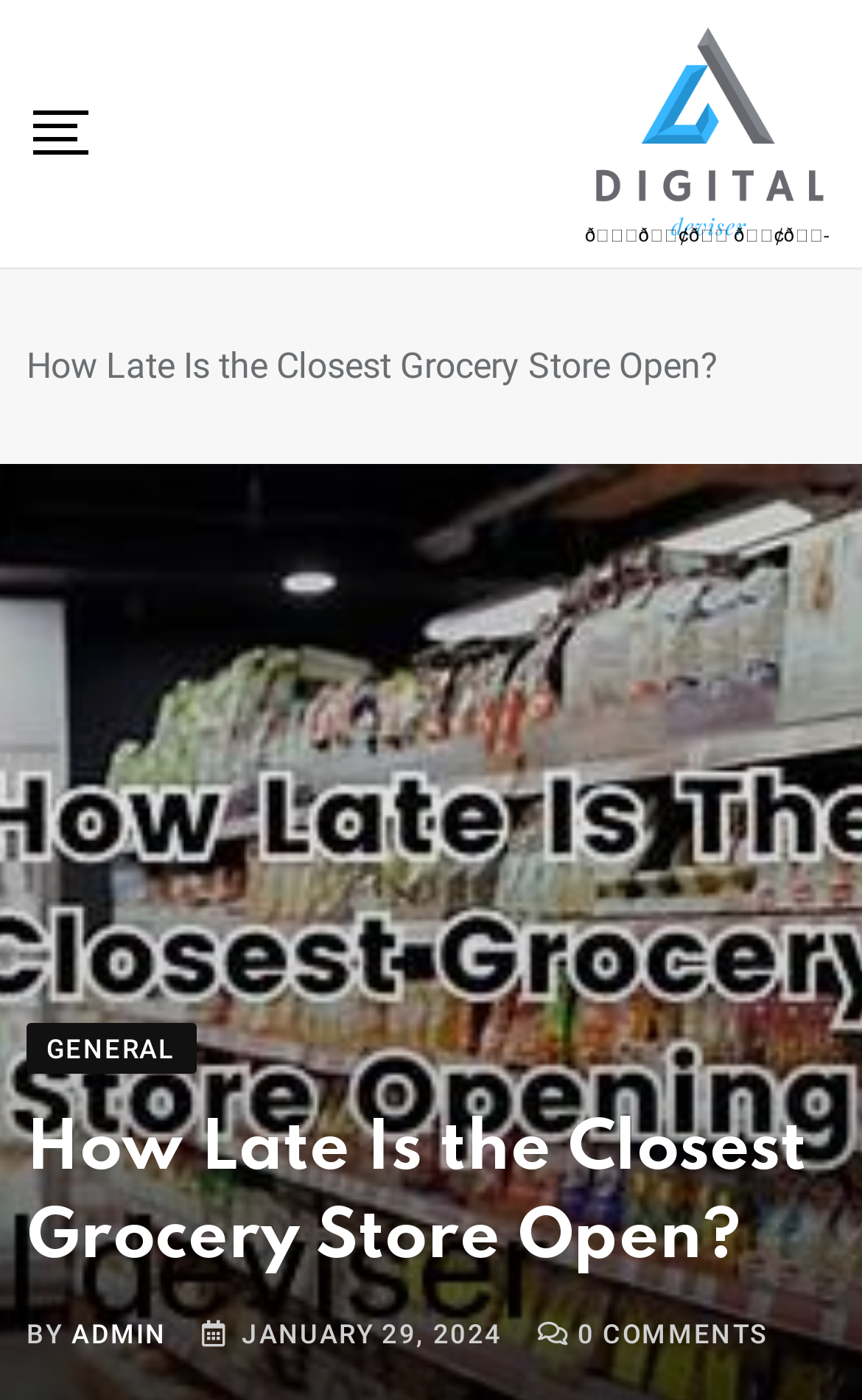Create a detailed summary of all the visual and textual information on the webpage.

The webpage is about finding the closest grocery store open late and making the most of midnight cravings. At the top left of the page, there is a link and an image, both labeled "Digital Deviser", which likely represents the website's logo. Below the logo, there is a large heading that reads "How Late Is the Closest Grocery Store Open?" which is the main title of the page.

On the top right side of the page, there is a link labeled "GENERAL". Further down, there is another heading with the same title as the main title, "How Late Is the Closest Grocery Store Open?", which suggests that this is the main content area of the page.

At the bottom of the page, there are several pieces of text and links arranged horizontally. From left to right, there is a "BY" label, followed by a link to "ADMIN", then a date "JANUARY 29, 2024", and finally a "COMMENTS" label. This section likely provides information about the author and the date of the article, as well as a link to comments.